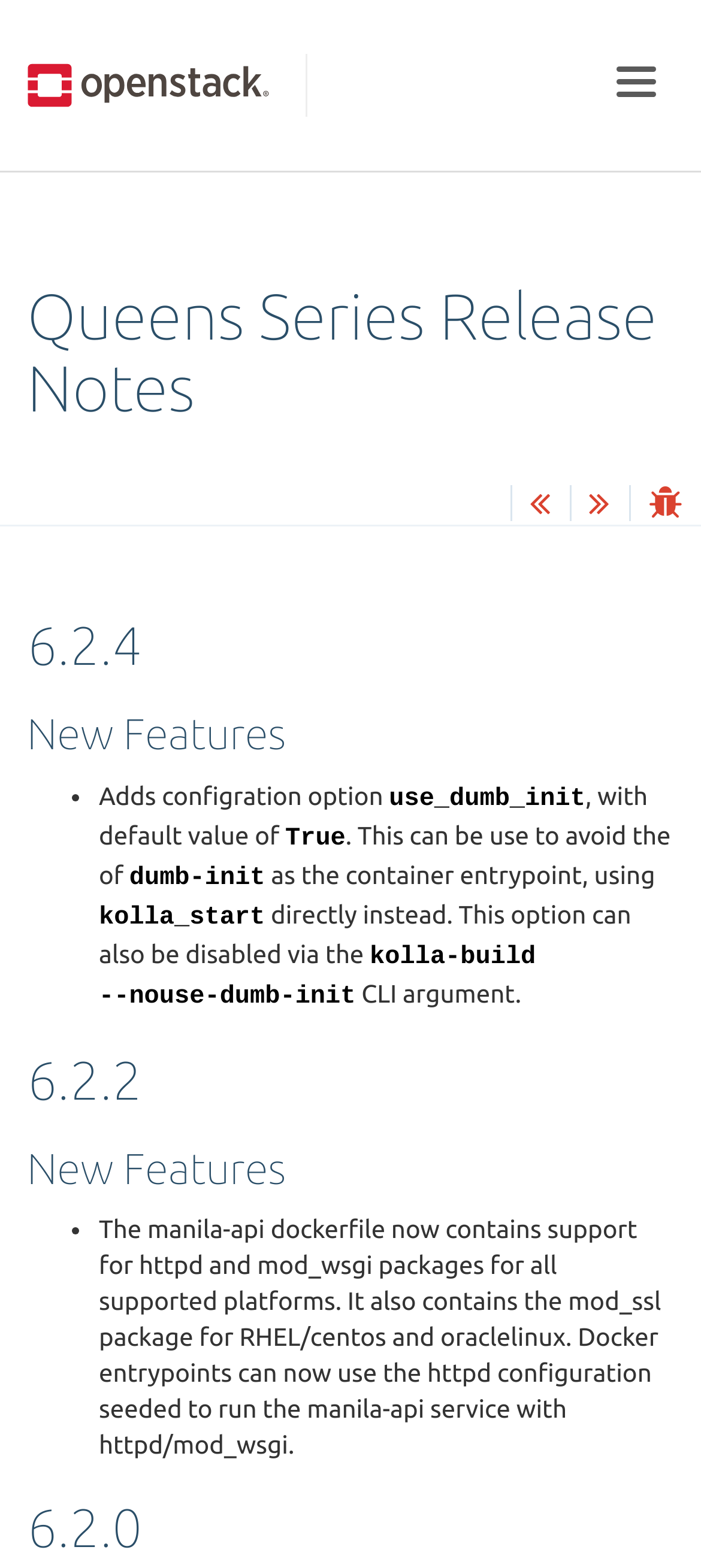What is the default value of use_dumb_init?
From the image, respond with a single word or phrase.

True